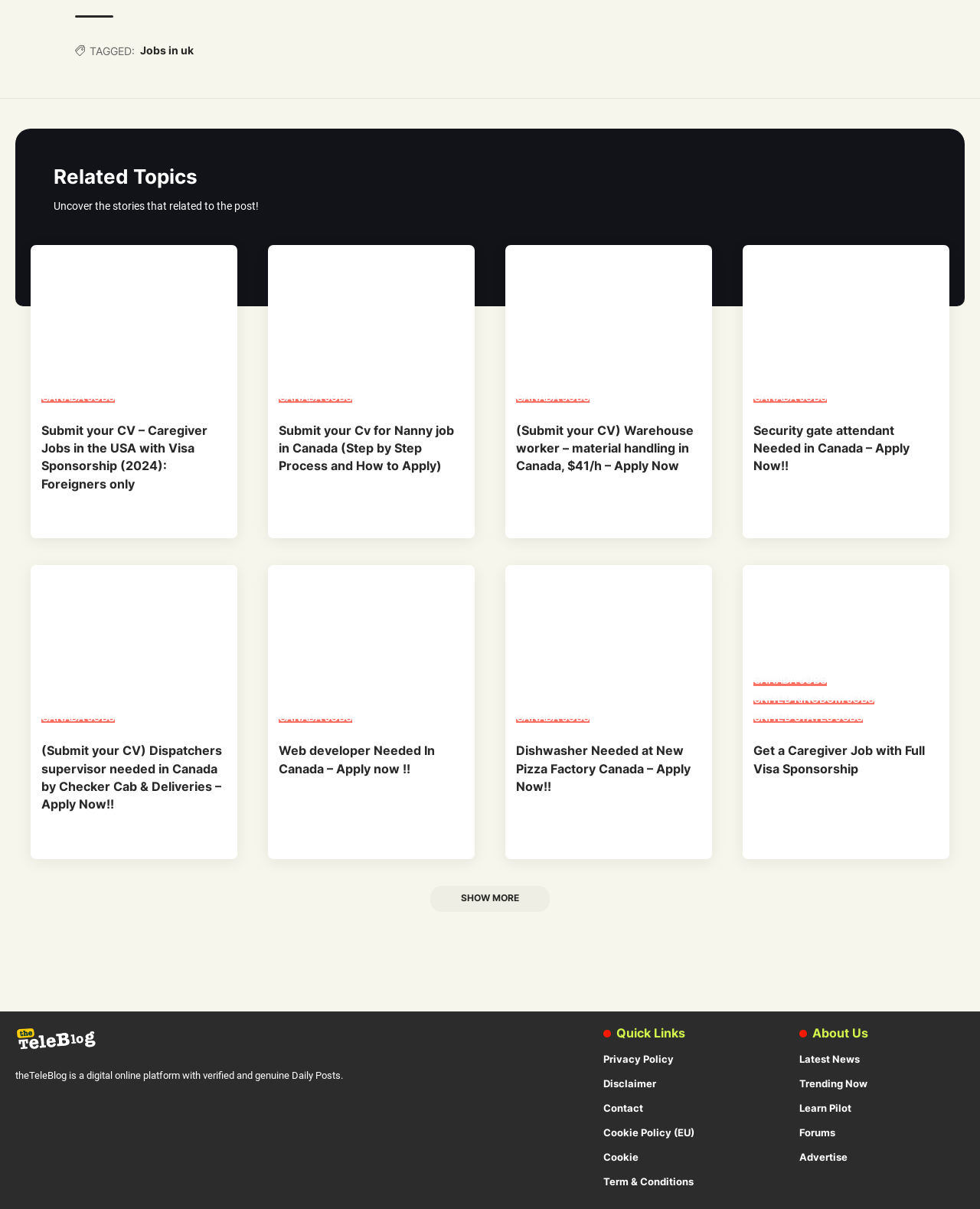Please identify the coordinates of the bounding box for the clickable region that will accomplish this instruction: "View 'Security gate attendant Needed in Canada – Apply Now!!'".

[0.768, 0.35, 0.928, 0.392]